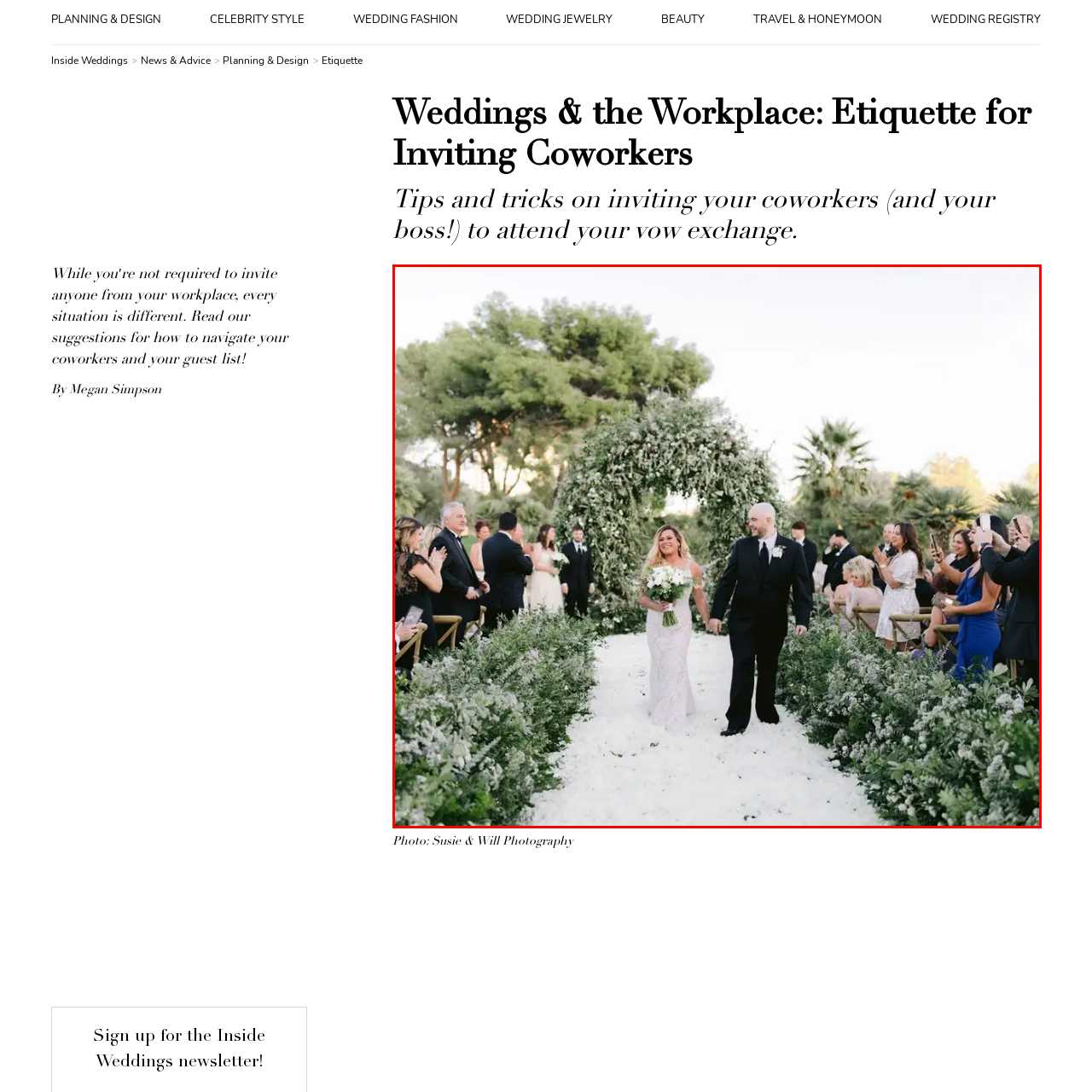Analyze the picture within the red frame, Where is the wedding ceremony taking place? 
Provide a one-word or one-phrase response.

Las Vegas Country Club